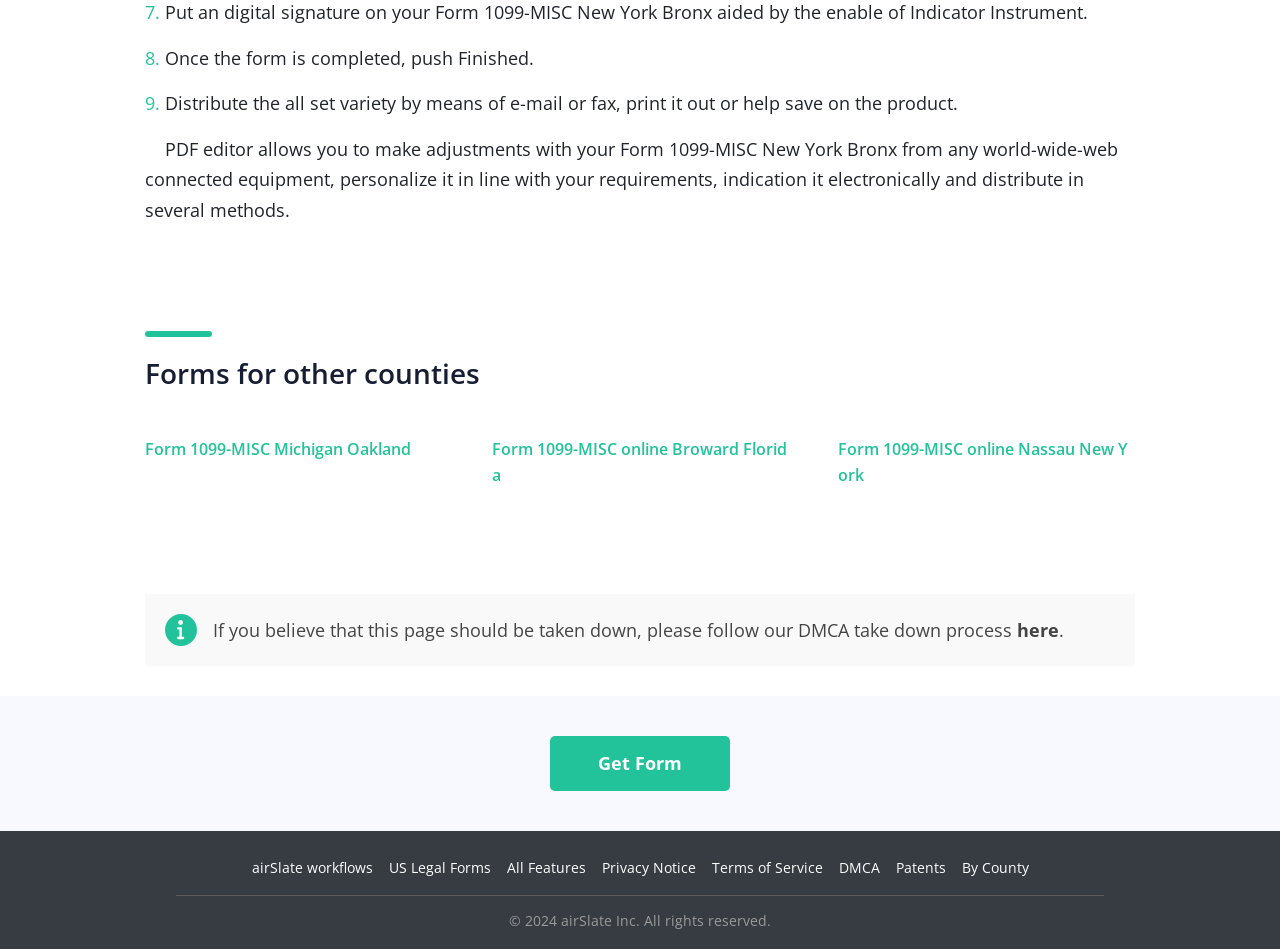Give the bounding box coordinates for the element described by: "airSlate workflows".

[0.196, 0.904, 0.291, 0.924]